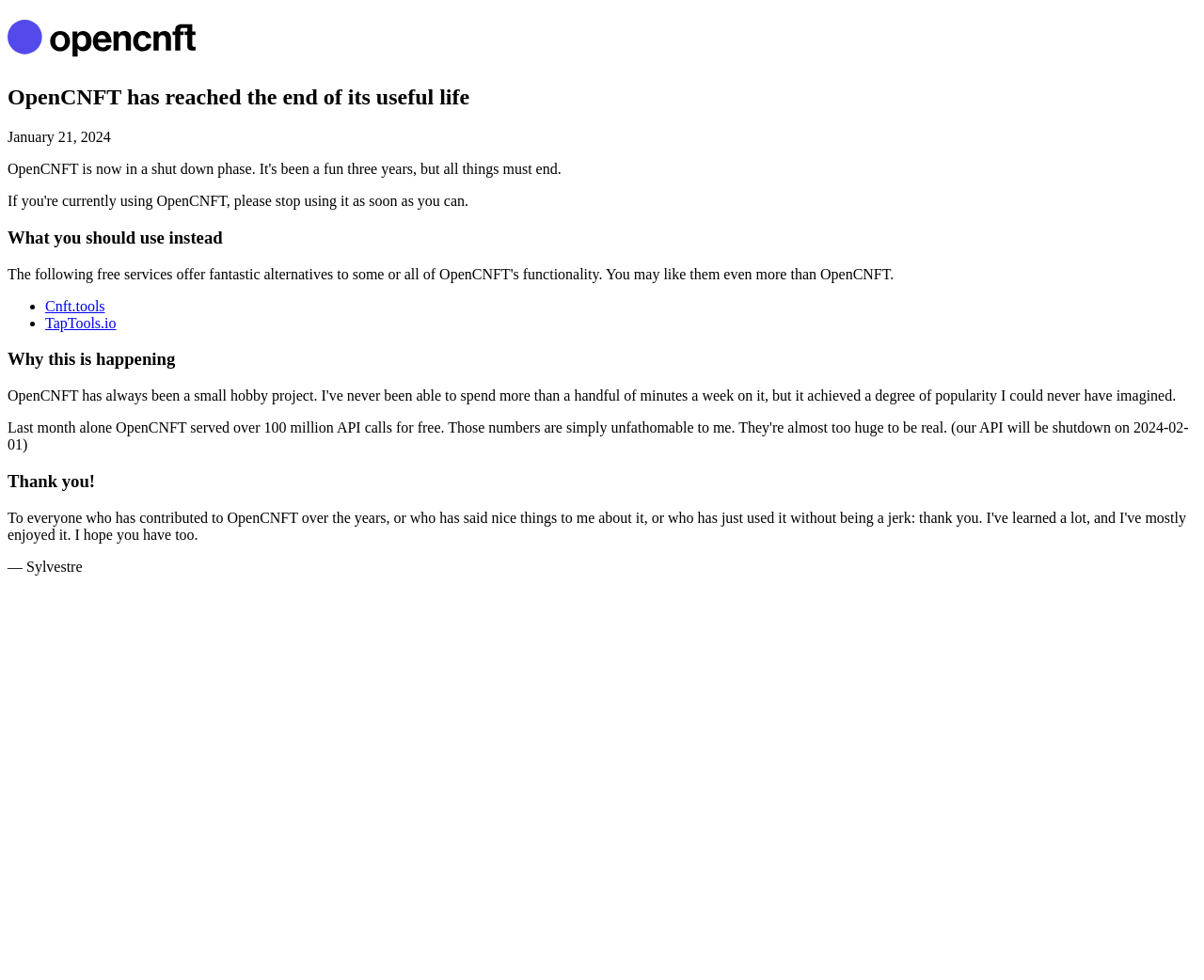Give an extensive and precise description of the webpage.

The webpage is titled "OpenCNFT" and appears to be a farewell or deprecation notice. At the top, there is a heading that reads "OpenCNFT has reached the end of its useful life" accompanied by a timestamp indicating January 21, 2024. 

Below this heading, there is a section titled "What you should use instead" which presents two alternatives, "Cnft.tools" and "TapTools.io", in the form of bullet points. 

Further down, there is a section titled "Why this is happening" followed by a section titled "Thank you!" which includes a signature from "Sylvestre". 

On the top-left corner, there is a logo or an image associated with the link to the OpenCNFT webpage.